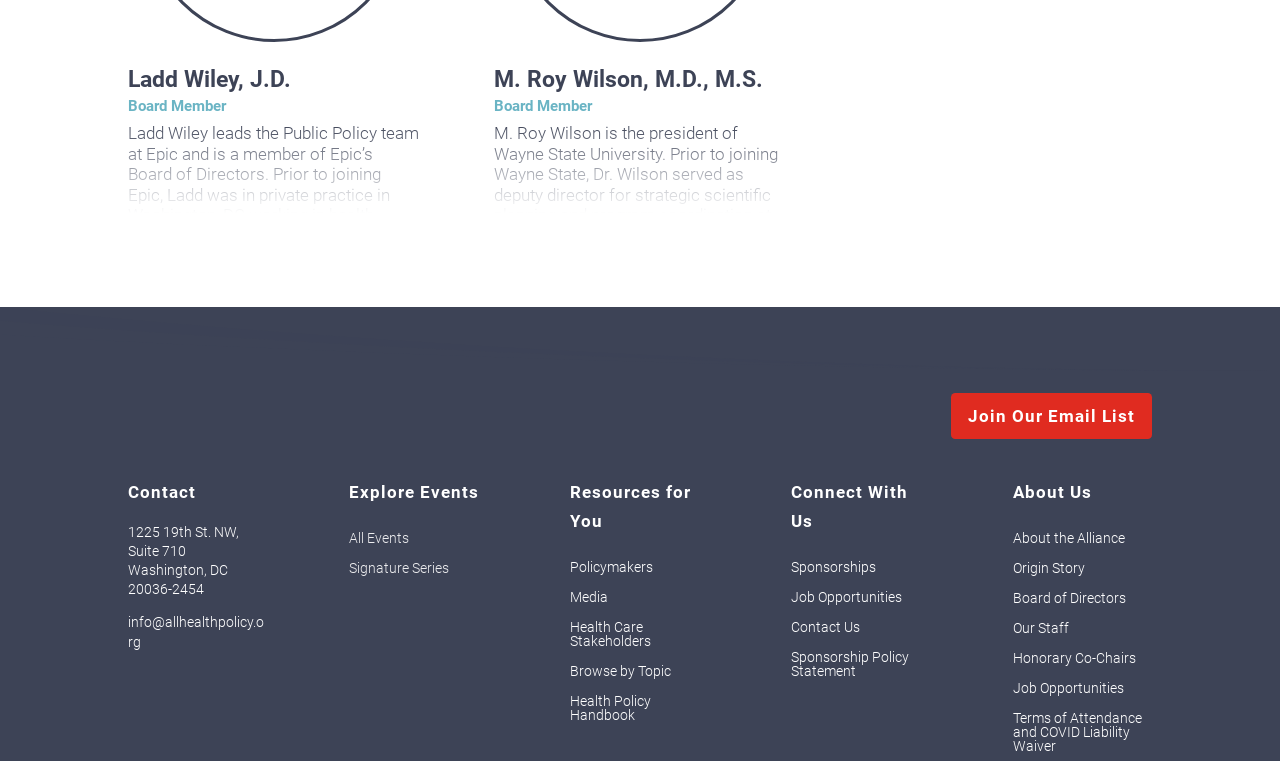Please find the bounding box coordinates for the clickable element needed to perform this instruction: "Join the email list".

[0.743, 0.516, 0.9, 0.577]